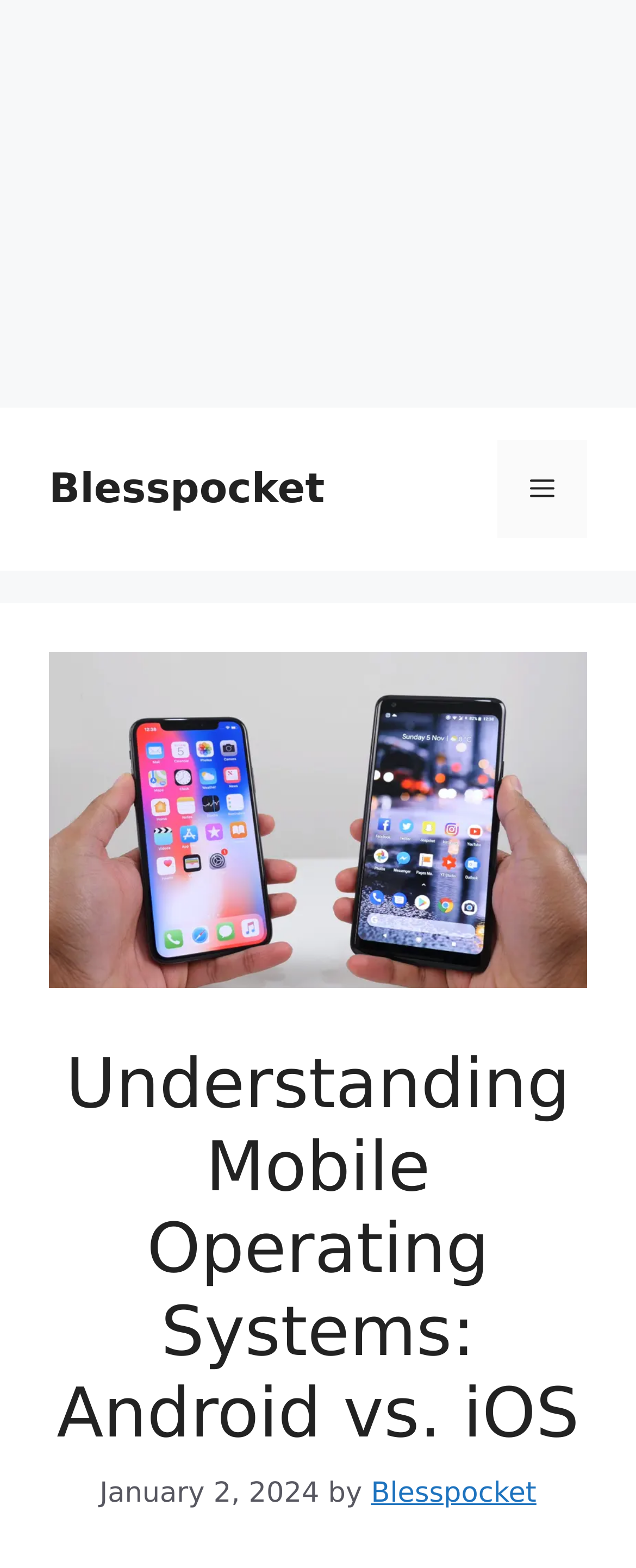Determine the bounding box coordinates of the UI element described by: "Blesspocket".

[0.077, 0.296, 0.51, 0.327]